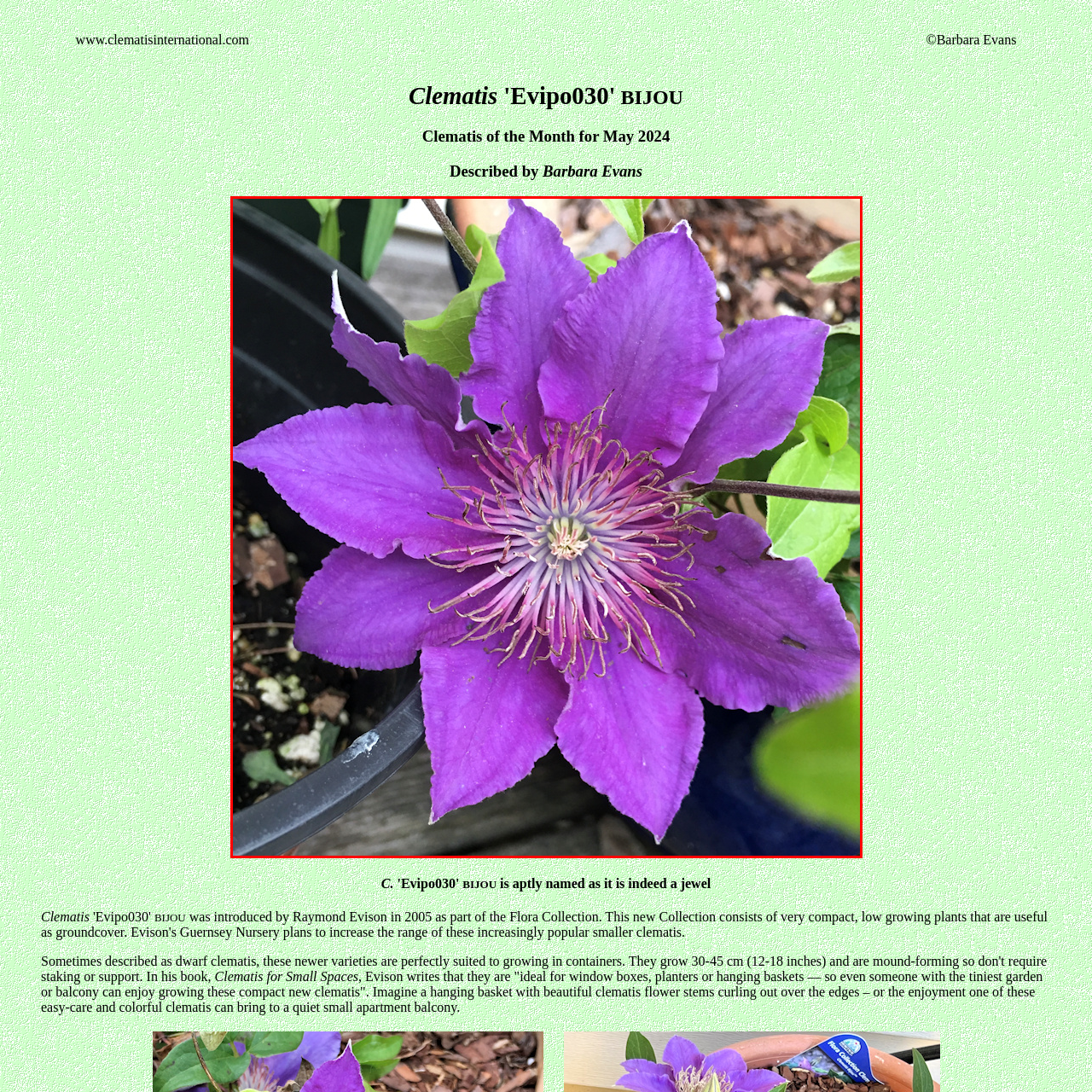Study the image surrounded by the red bounding box and respond as thoroughly as possible to the following question, using the image for reference: What is the 'Clematis of the Month' for May 2024?

The caption highlights this clematis as the 'Clematis of the Month' for May 2024, emphasizing its appeal for small spaces.